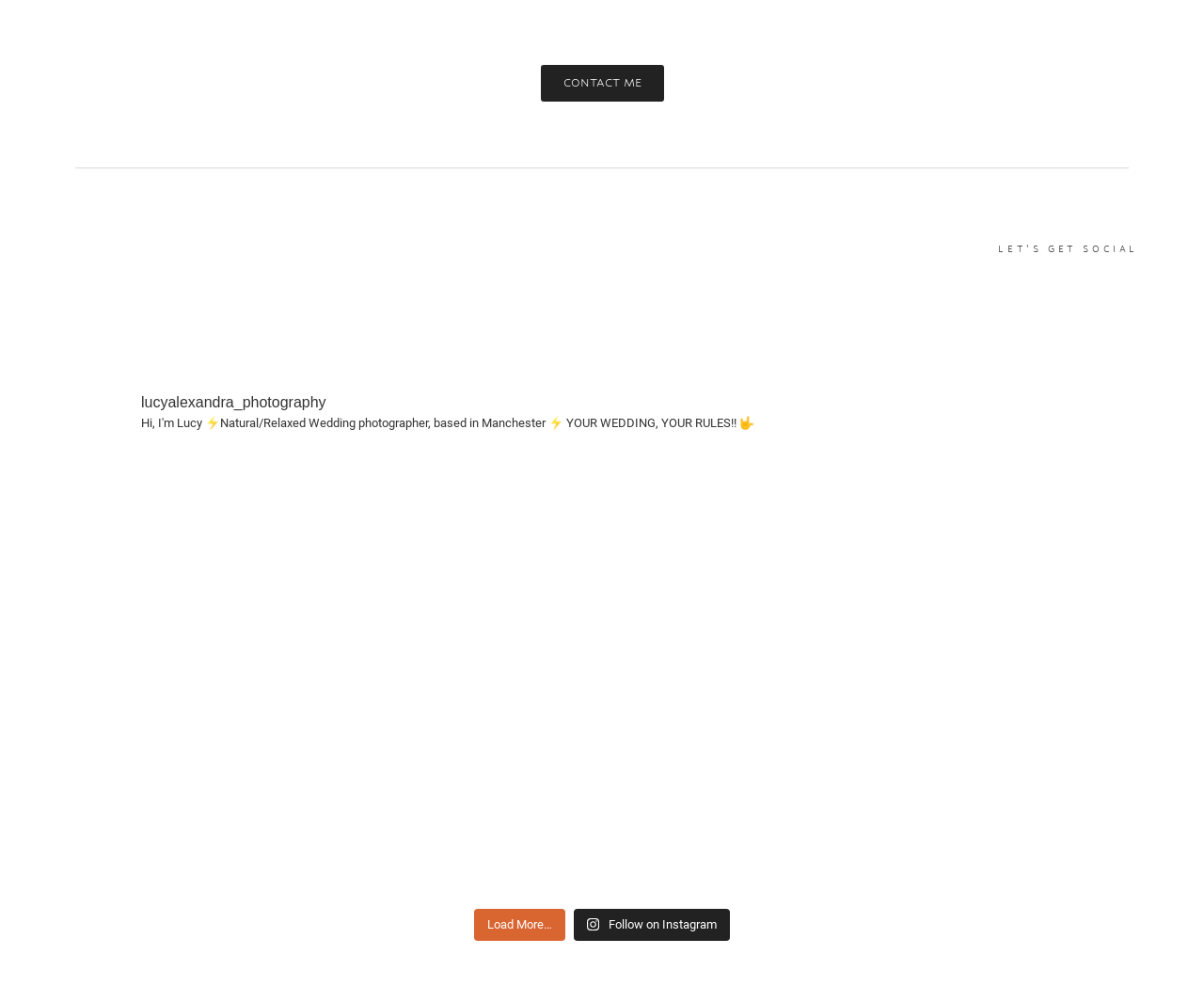Answer the question briefly using a single word or phrase: 
What is the theme of the wedding in the post with the owl ring bearer?

Gothic fantasy